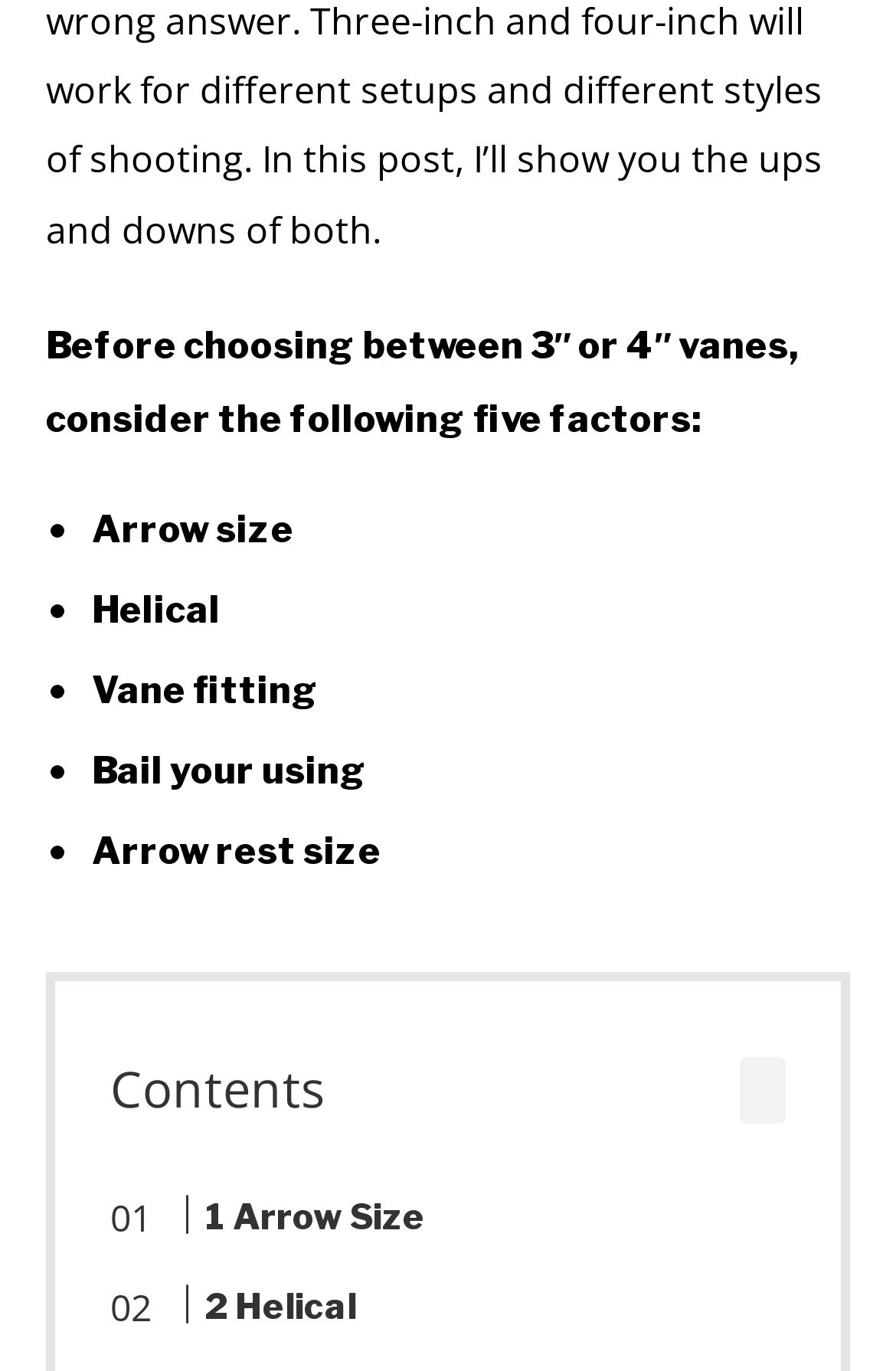Based on the provided description, "Sponsors", find the bounding box of the corresponding UI element in the screenshot.

[0.0, 0.135, 1.0, 0.214]